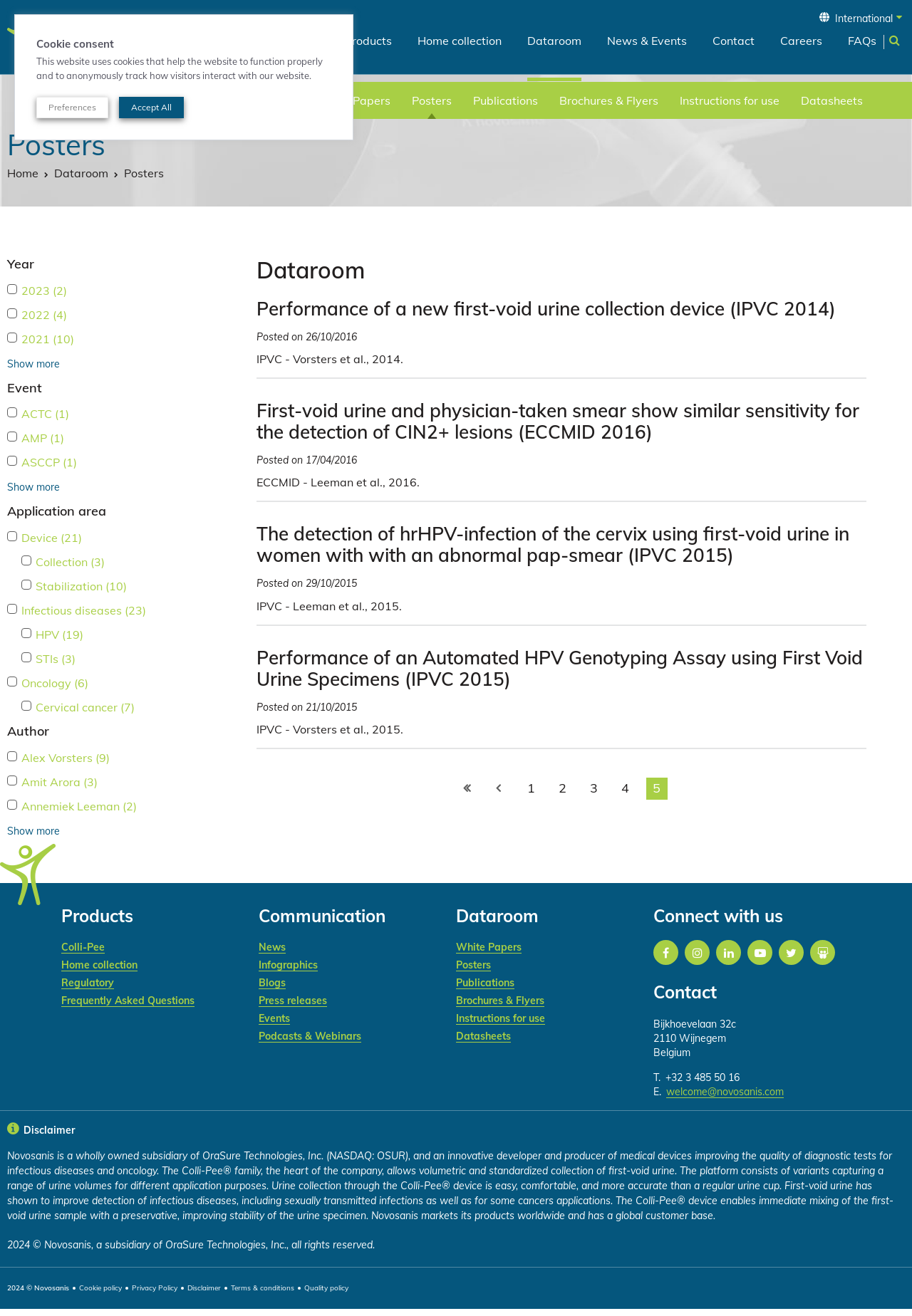Locate the bounding box of the UI element defined by this description: "About us". The coordinates should be given as four float numbers between 0 and 1, formatted as [left, top, right, bottom].

[0.298, 0.025, 0.35, 0.062]